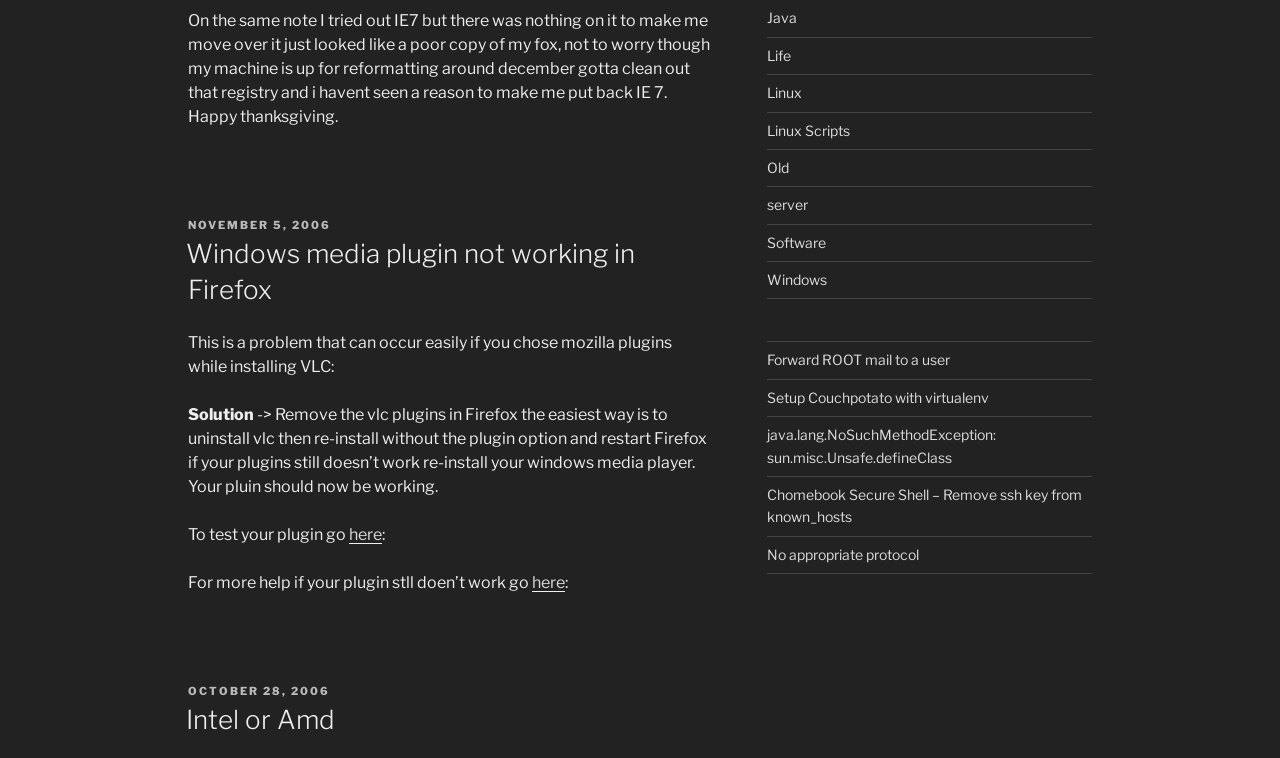Specify the bounding box coordinates for the region that must be clicked to perform the given instruction: "Click on the 'here' link to test the plugin".

[0.273, 0.693, 0.298, 0.718]